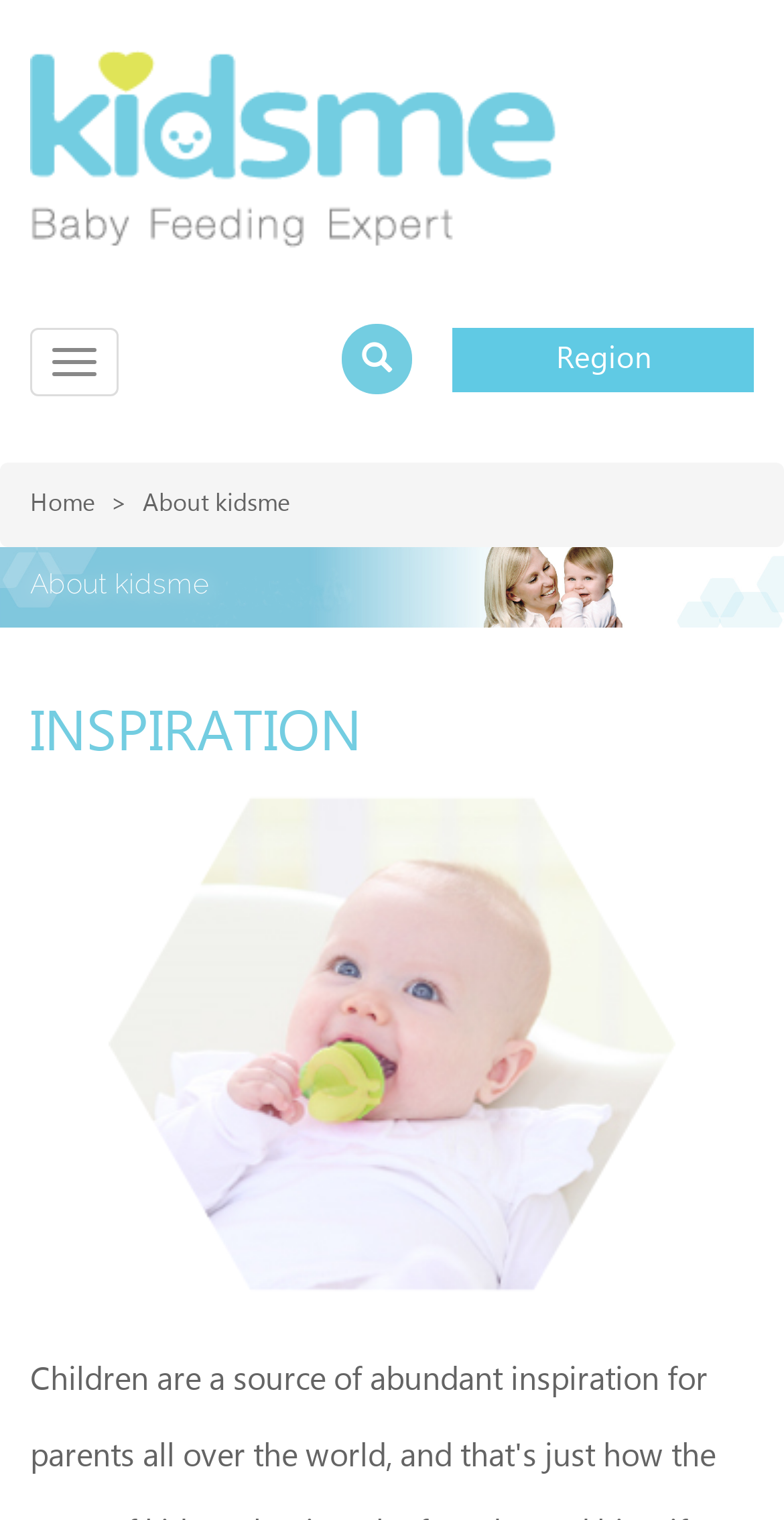Create a detailed summary of the webpage's content and design.

The webpage is titled "home" and has a prominent image at the top, spanning almost the entire width of the page. Below the image, there is a link on the left side, accompanied by a small icon. To the right of the link, a button labeled "Toggle navigation" is situated. 

Further down, a horizontal section contains a link to "Home" on the left, followed by a greater-than symbol and then the text "About kidsme". This section is likely a navigation menu.

Below the navigation menu, a large image occupies the full width of the page. 

The page also features a heading titled "Region" on the top right side, and another heading "INSPIRATION" in the lower middle section of the page.